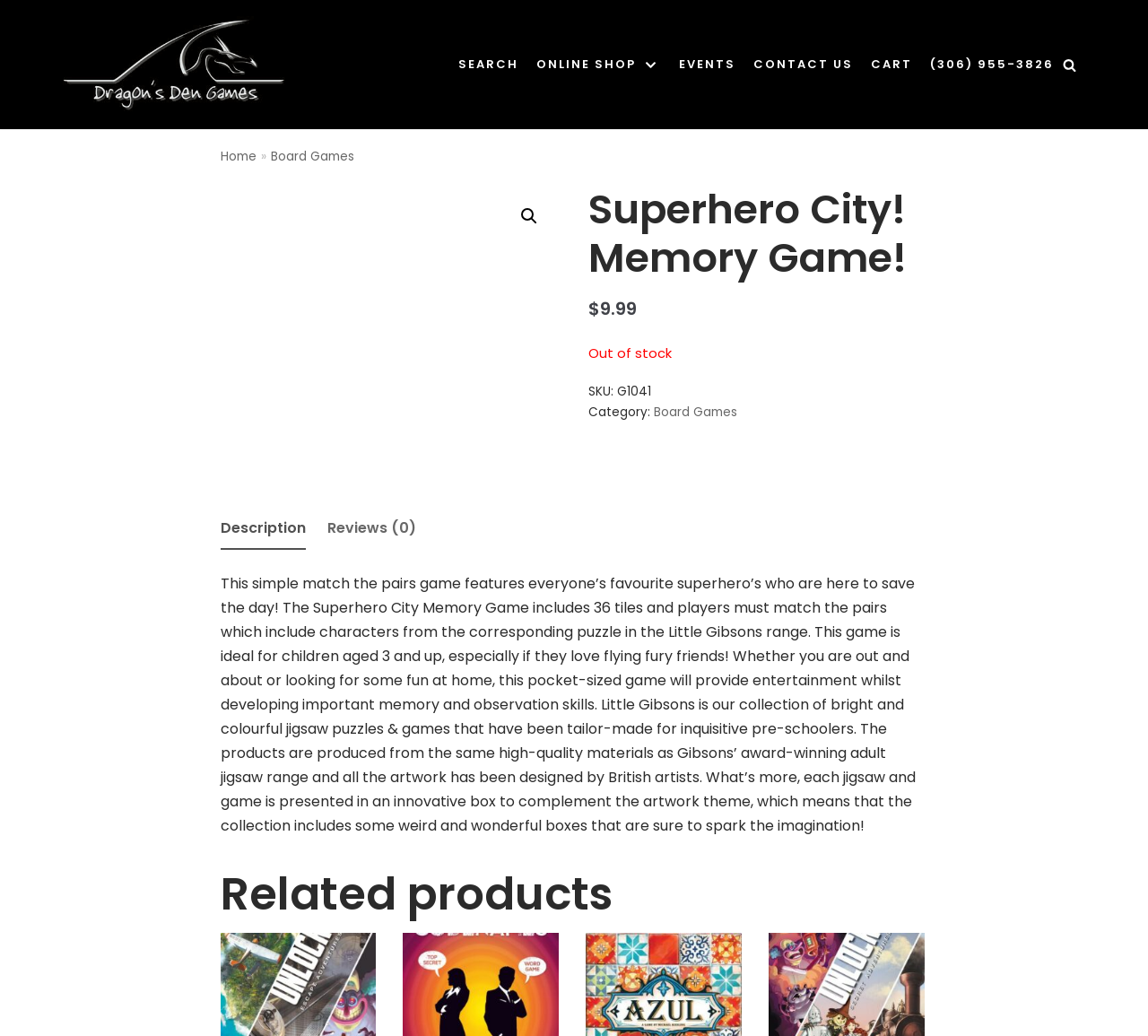Identify the bounding box of the UI element described as follows: "Description". Provide the coordinates as four float numbers in the range of 0 to 1 [left, top, right, bottom].

[0.192, 0.491, 0.266, 0.528]